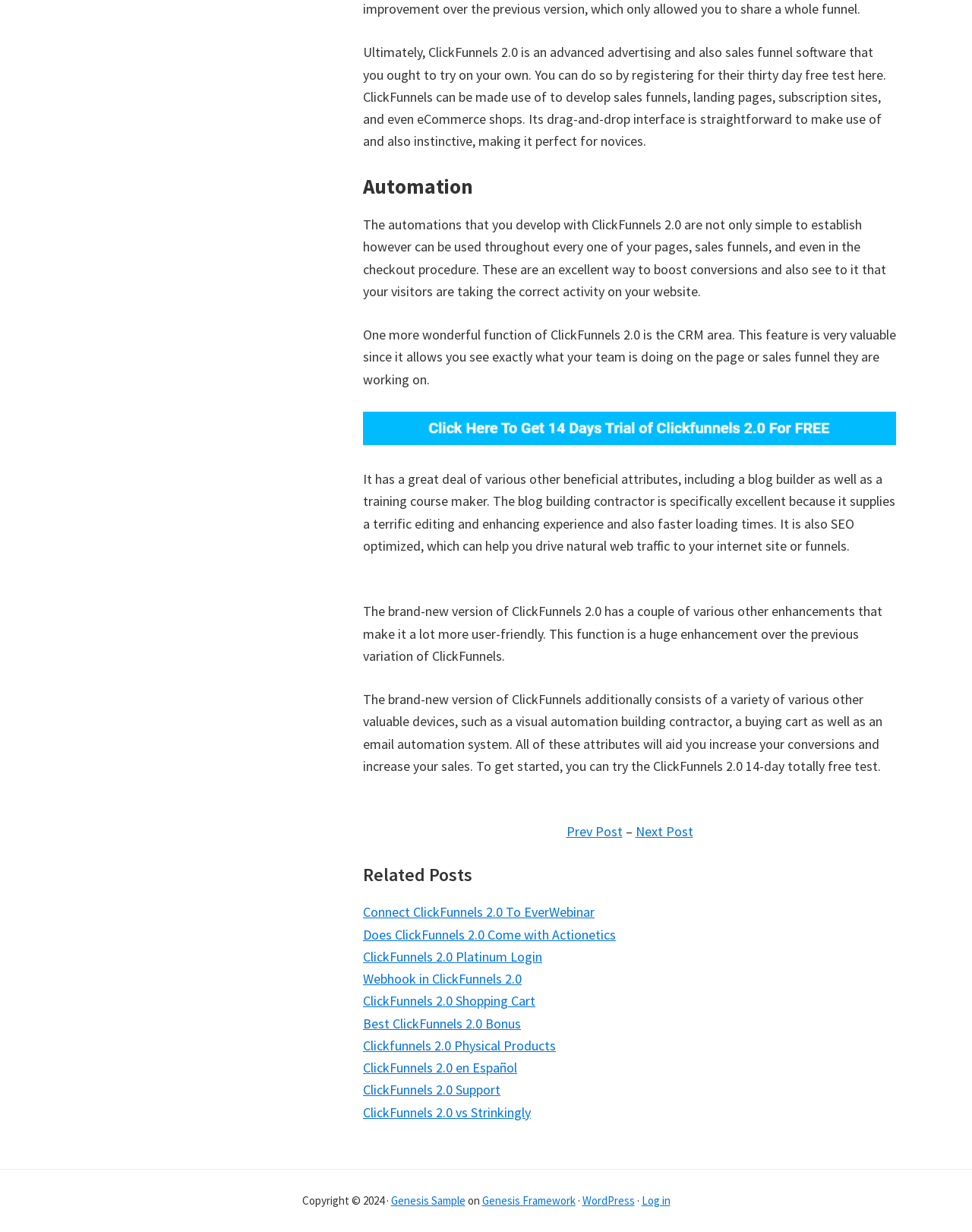Predict the bounding box of the UI element based on the description: "Connect ClickFunnels 2.0 To EverWebinar". The coordinates should be four float numbers between 0 and 1, formatted as [left, top, right, bottom].

[0.373, 0.733, 0.612, 0.747]